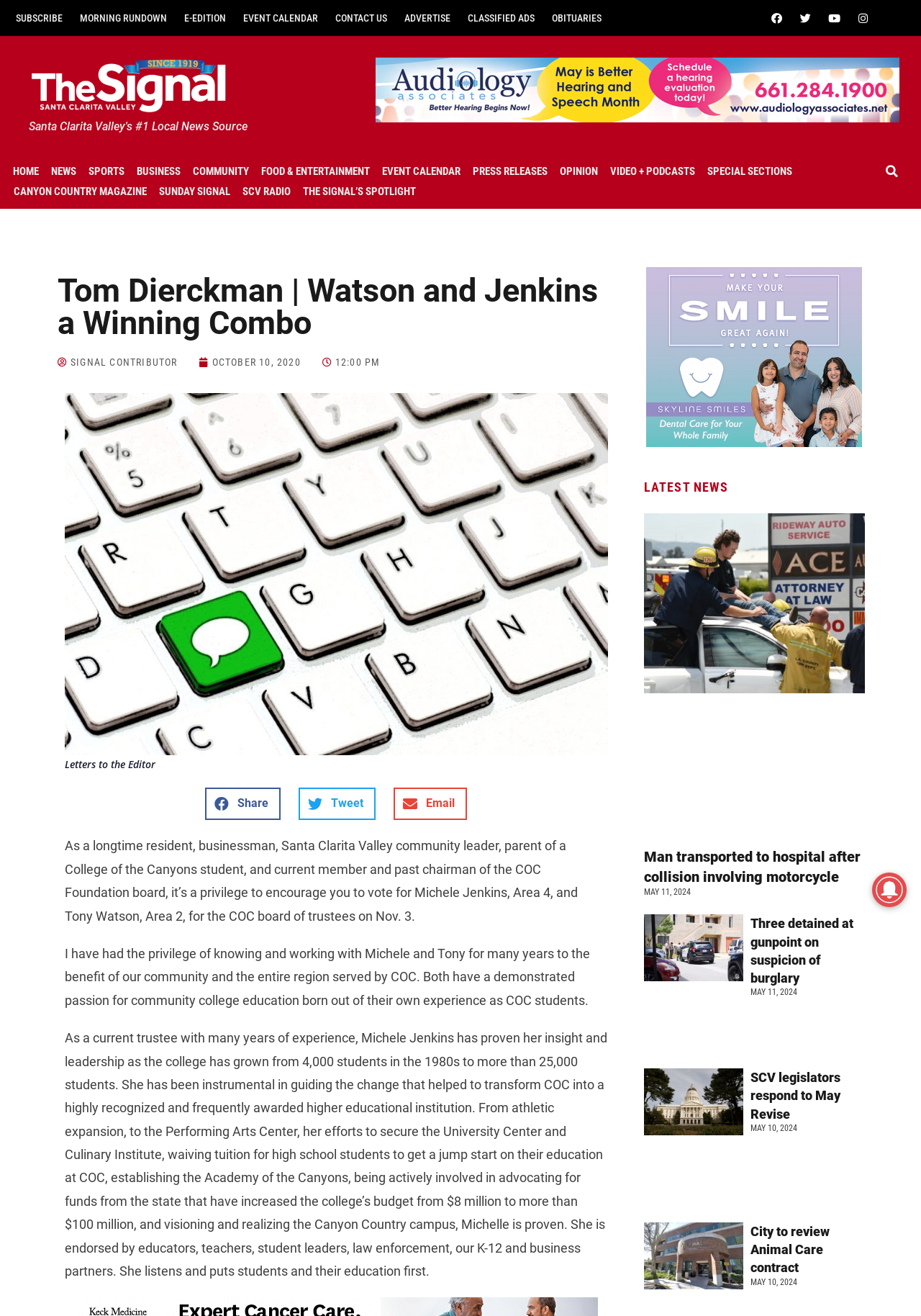Given the element description, predict the bounding box coordinates in the format (top-left x, top-left y, bottom-right x, bottom-right y). Make sure all values are between 0 and 1. Here is the element description: Partner

None